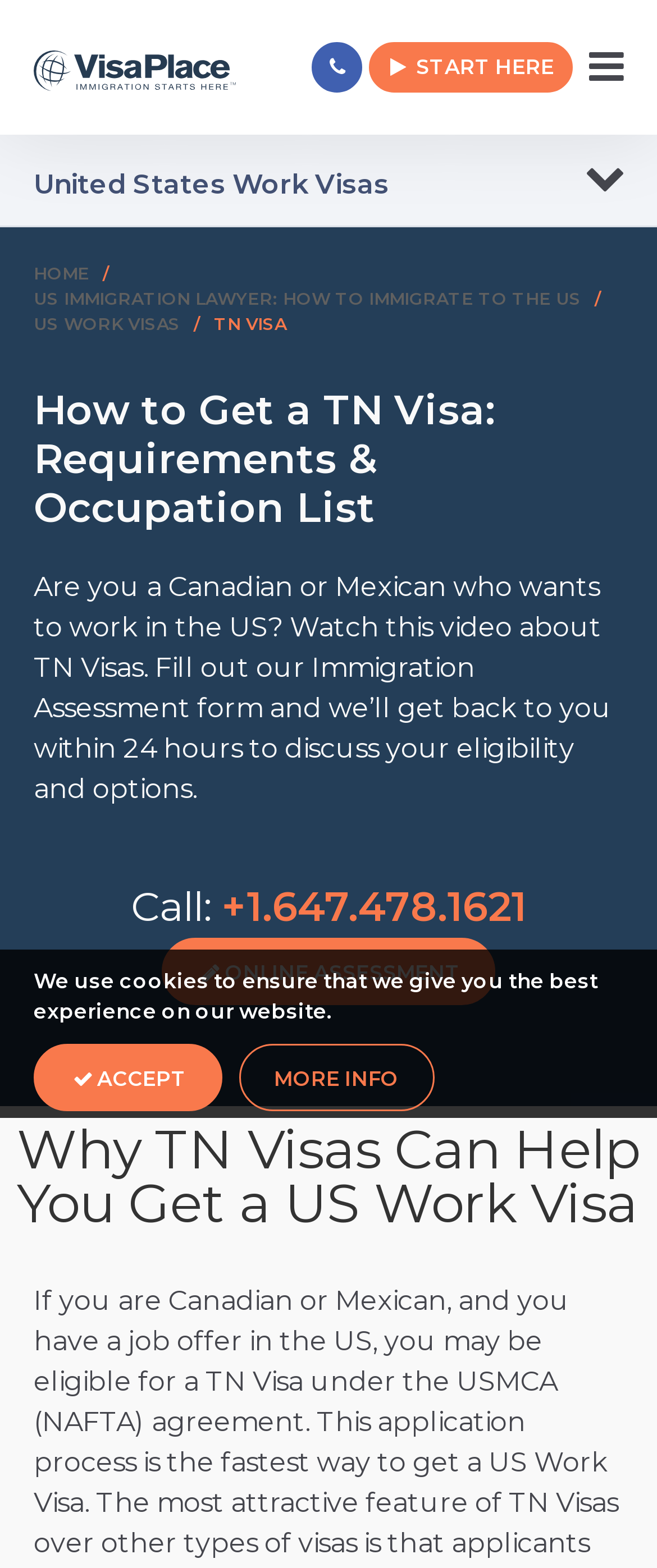What is the purpose of the TN visa?
Could you please answer the question thoroughly and with as much detail as possible?

Based on the webpage, the TN visa allows Canadians and Mexicans with a job offer in the United States to work under the NAFTA agreement, which implies that the purpose of the TN visa is to enable individuals from these countries to work in the US.